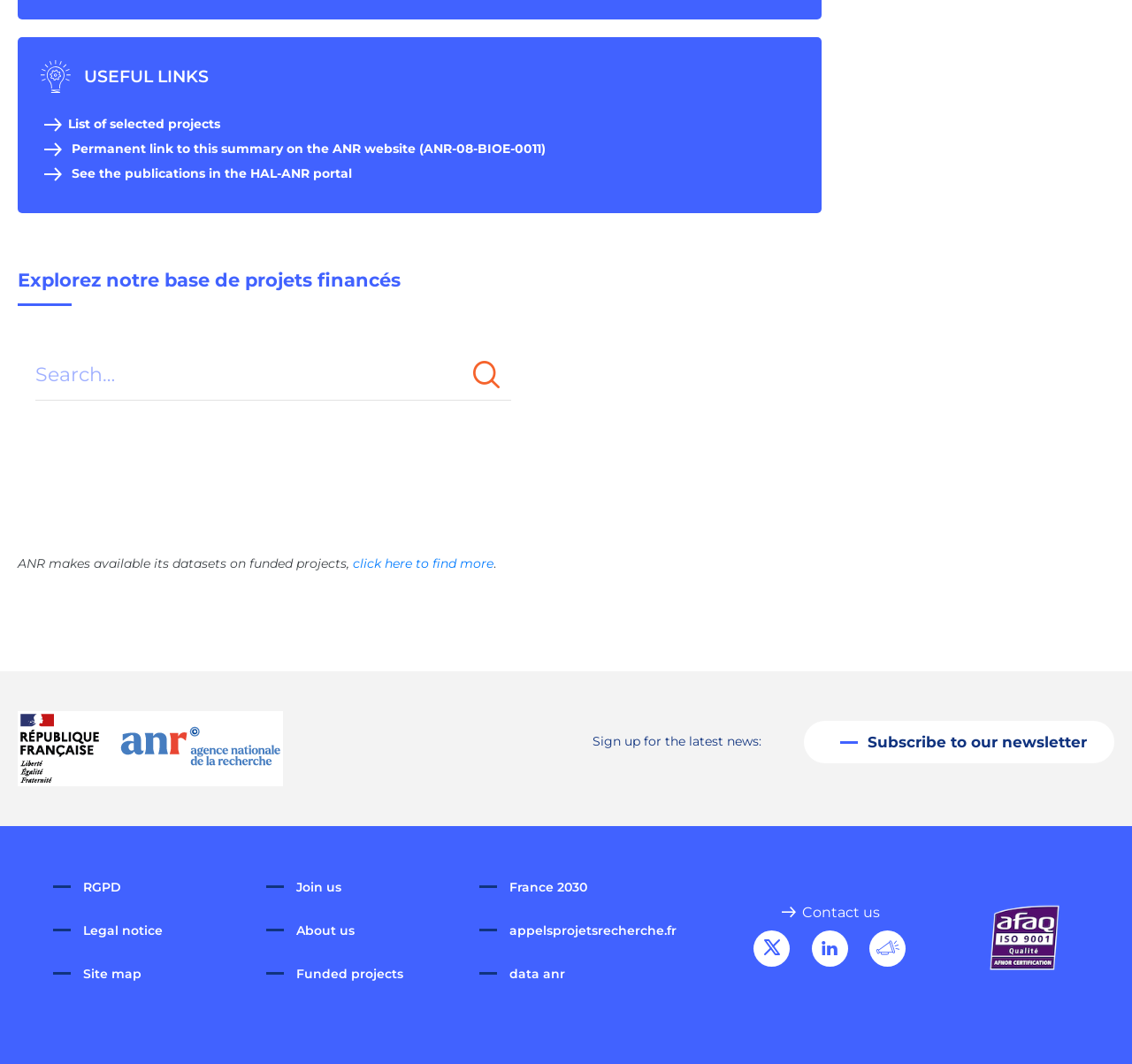Can you find the bounding box coordinates of the area I should click to execute the following instruction: "Contact us"?

[0.688, 0.849, 0.778, 0.865]